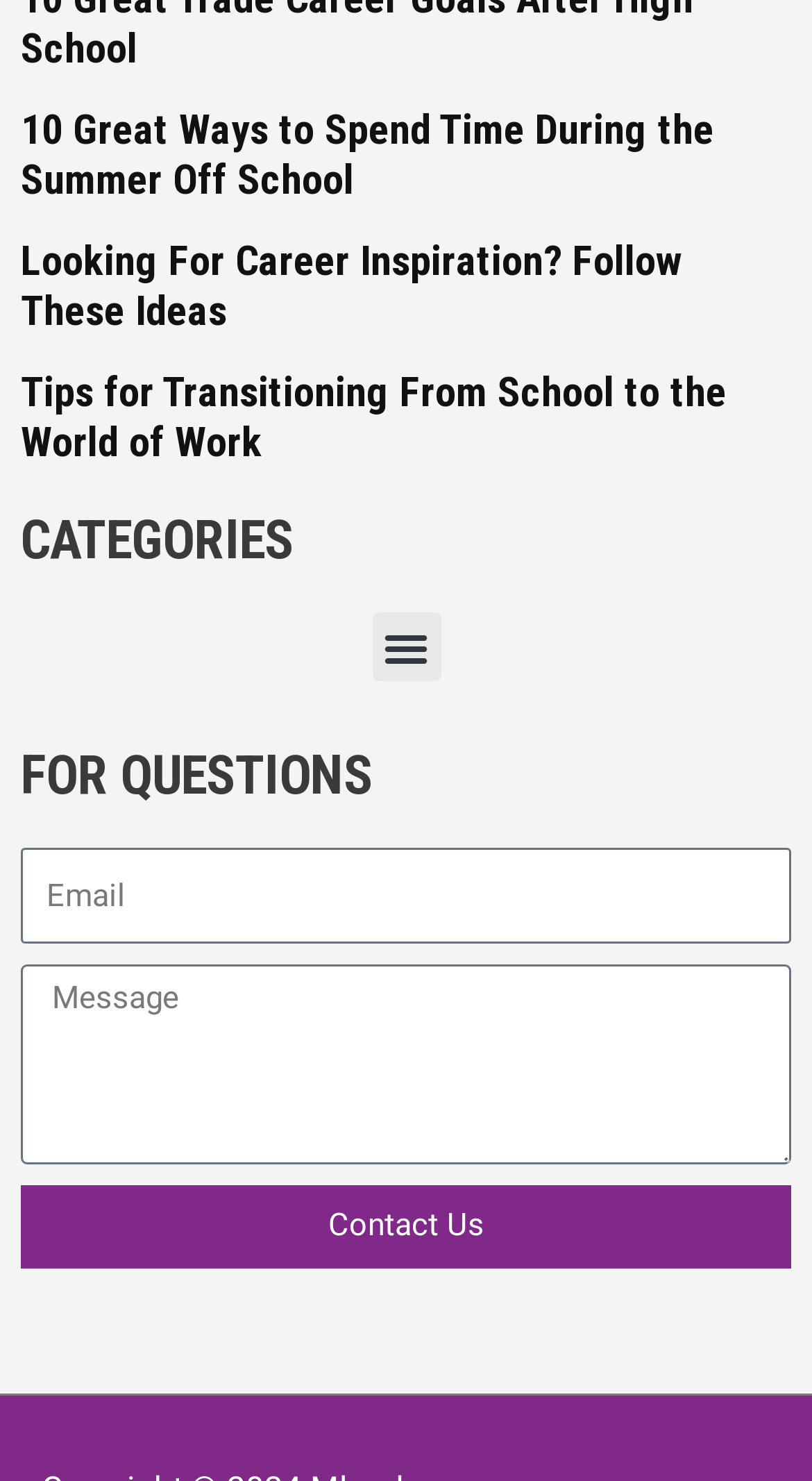What is the required field in the contact form?
Provide an in-depth and detailed answer to the question.

The 'Email' text box is marked as 'required: True', which means that it is a mandatory field that must be filled in order to submit the contact form.